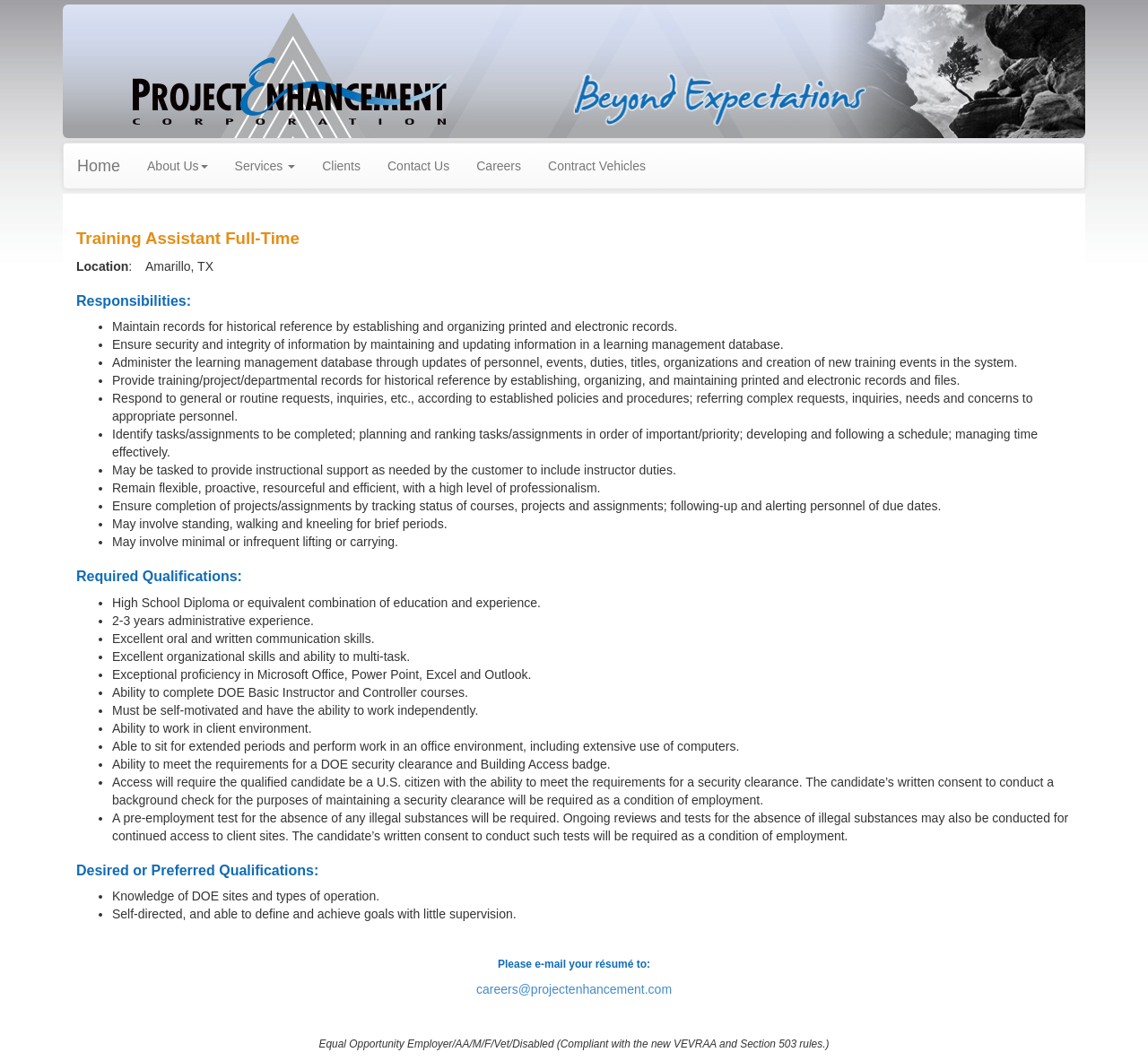What software proficiency is required for the job?
Using the information from the image, provide a comprehensive answer to the question.

I found the software proficiency required for the job by looking at the 'Required Qualifications:' section, which is located below the 'Responsibilities:' section. One of the bullet points lists the requirement as 'Exceptional proficiency in Microsoft Office, Power Point, Excel and Outlook.'